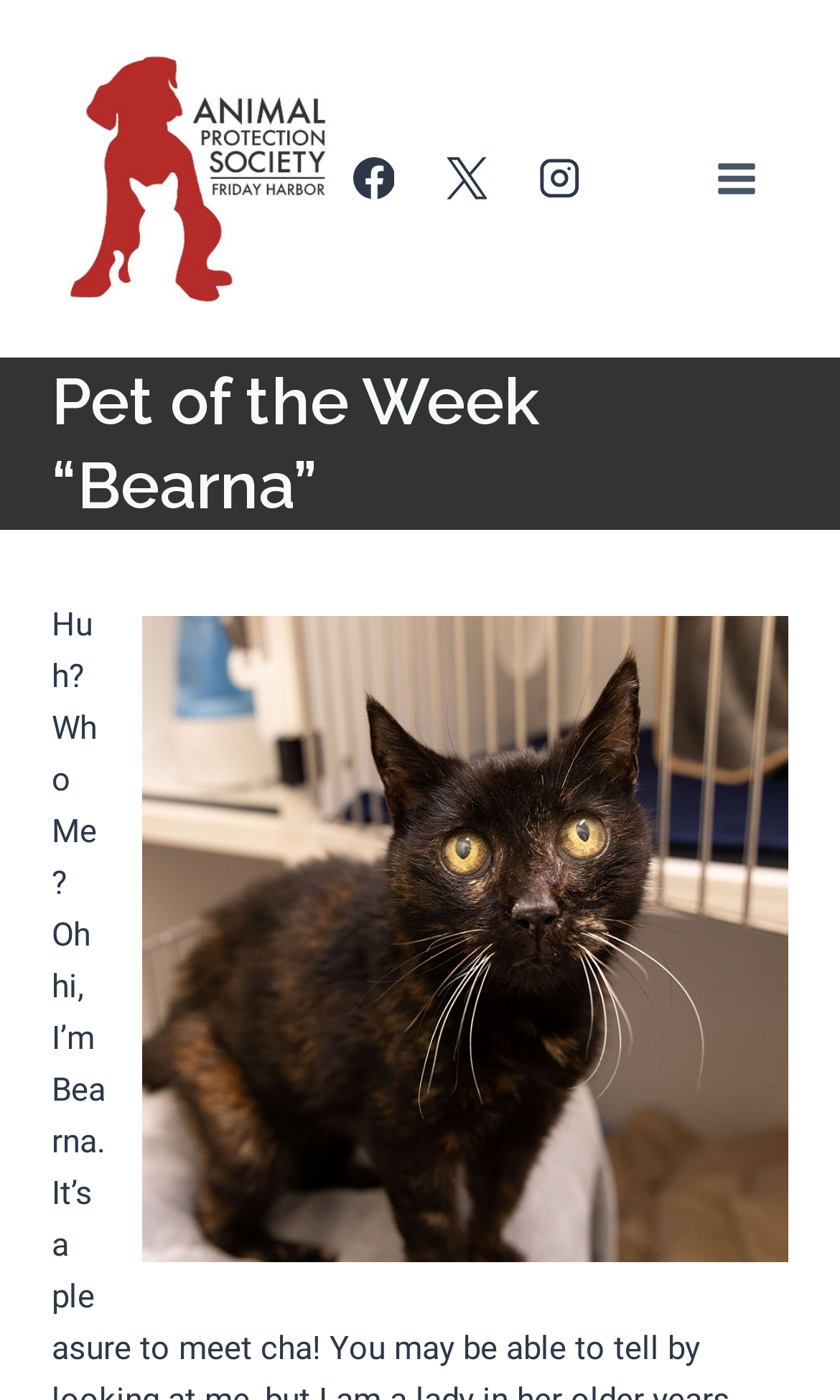Where is the logo located? Examine the screenshot and reply using just one word or a brief phrase.

Top left